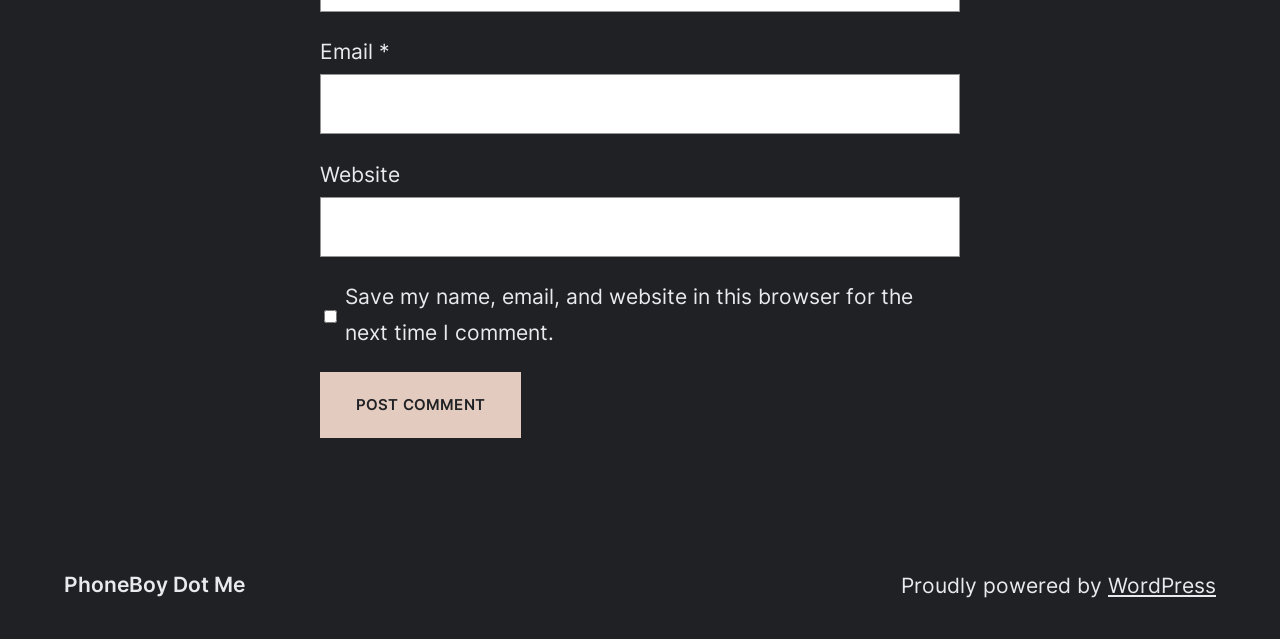Answer succinctly with a single word or phrase:
What is the label of the first text box?

Email